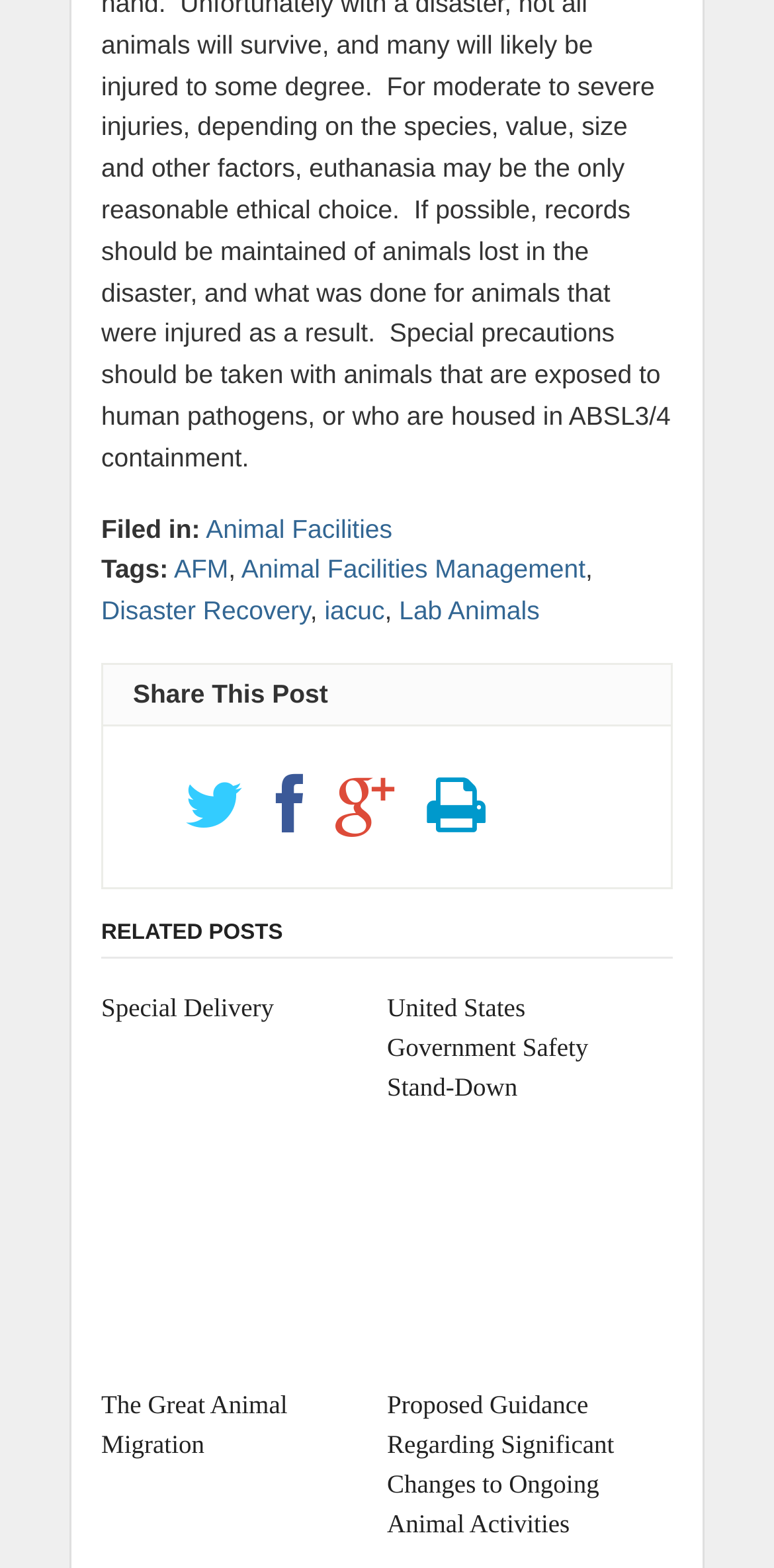What is the title of the first related post?
Please give a detailed and elaborate explanation in response to the question.

The related posts section is located below the 'RELATED POSTS' heading. The first link in this section has a heading 'Special Delivery', which is the title of the first related post.